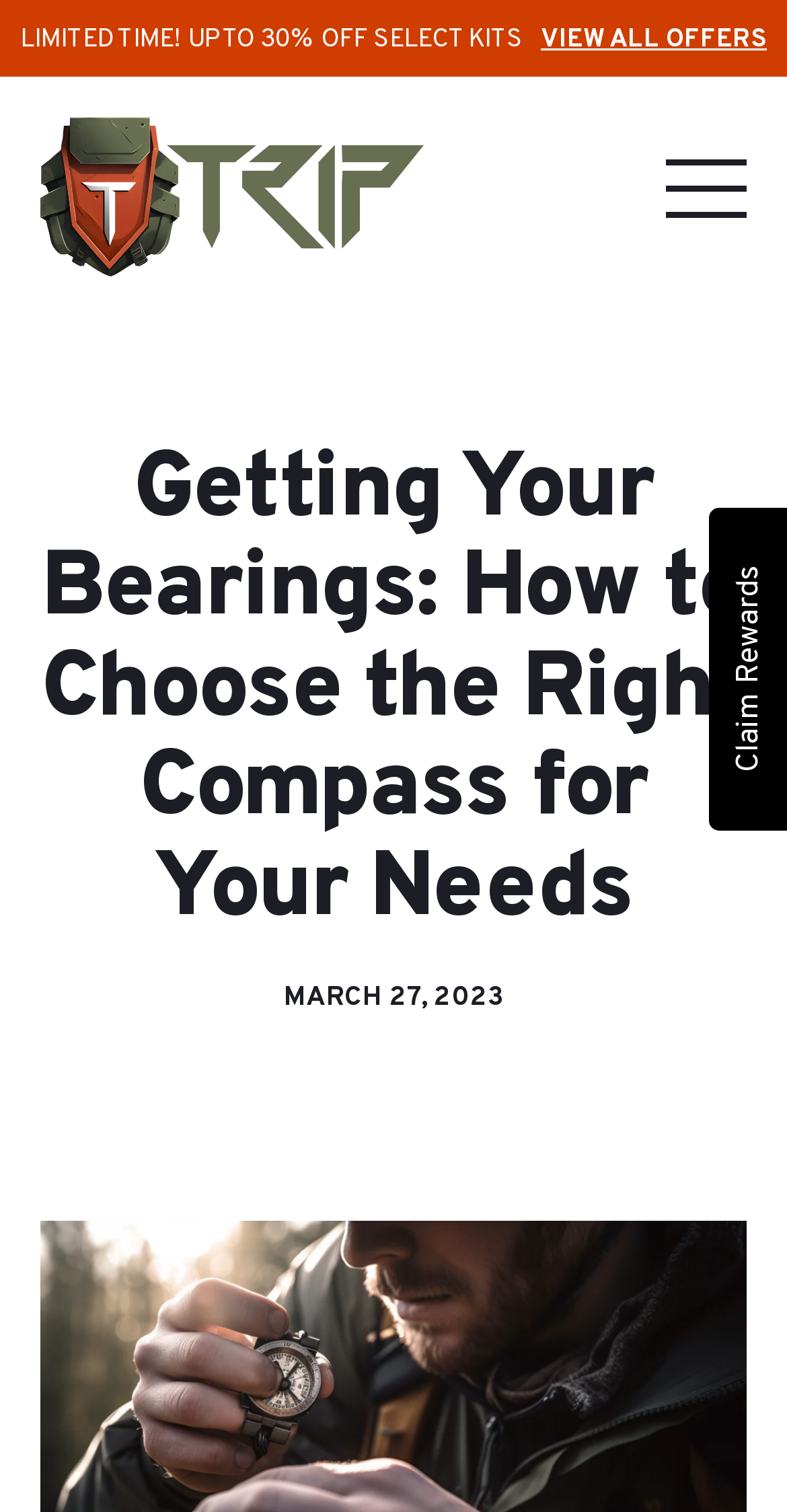What is the date of the latest article?
Please provide a single word or phrase based on the screenshot.

MARCH 27, 2023